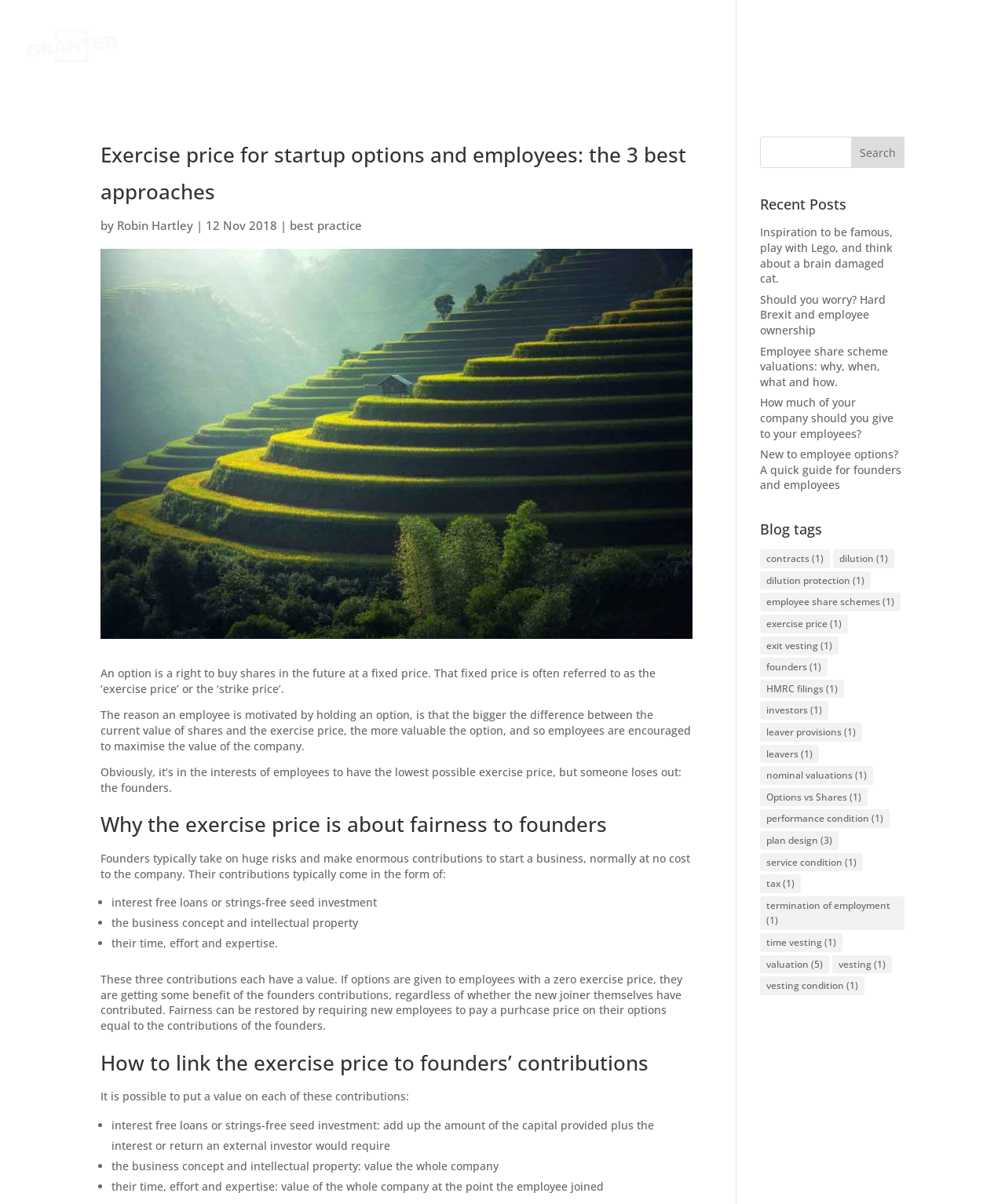Find the bounding box coordinates of the area to click in order to follow the instruction: "Read the 'Recent Posts' section".

[0.756, 0.159, 0.9, 0.187]